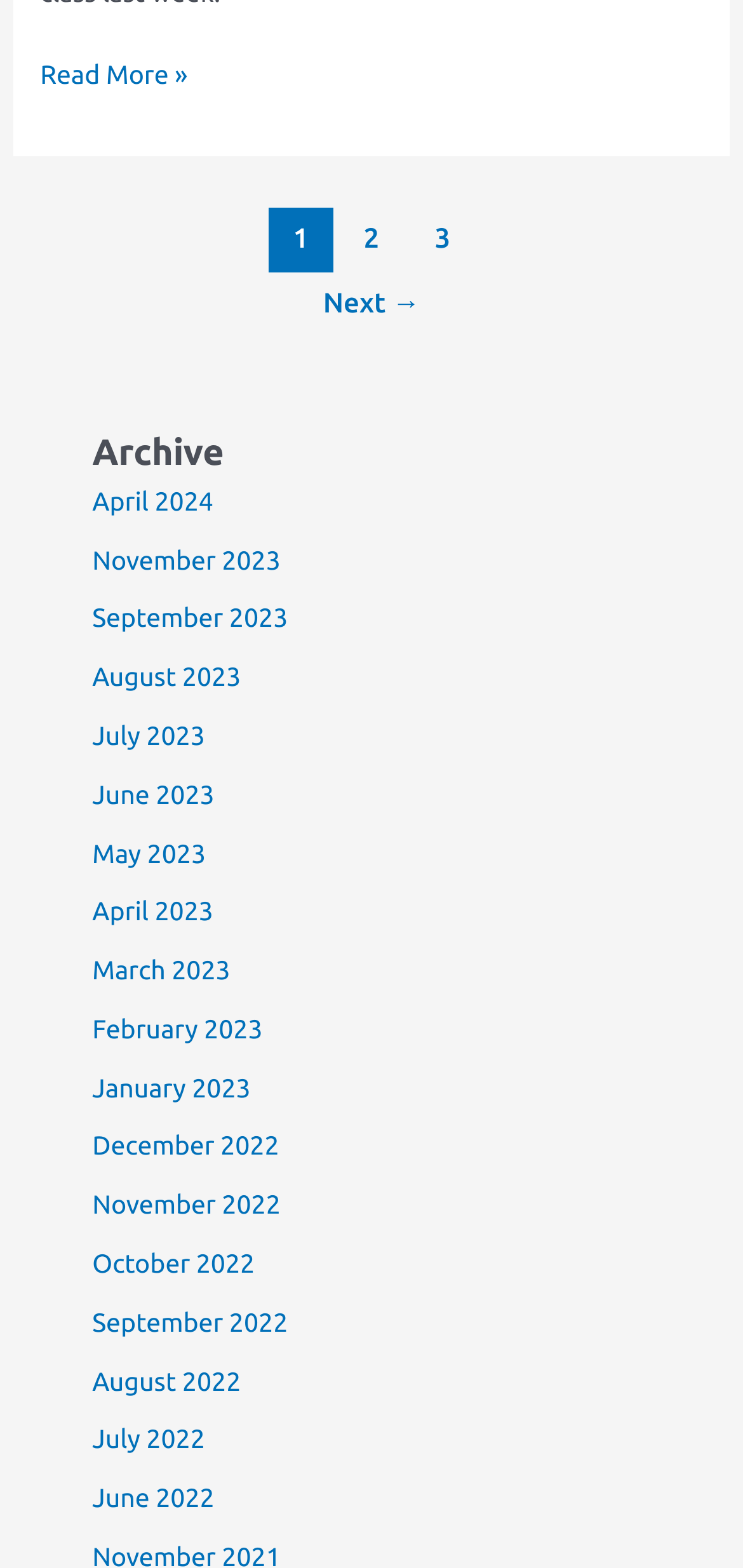Refer to the image and answer the question with as much detail as possible: How many months are listed in the archive?

The archive section lists 17 months, from April 2024 to December 2022, each with a corresponding link.